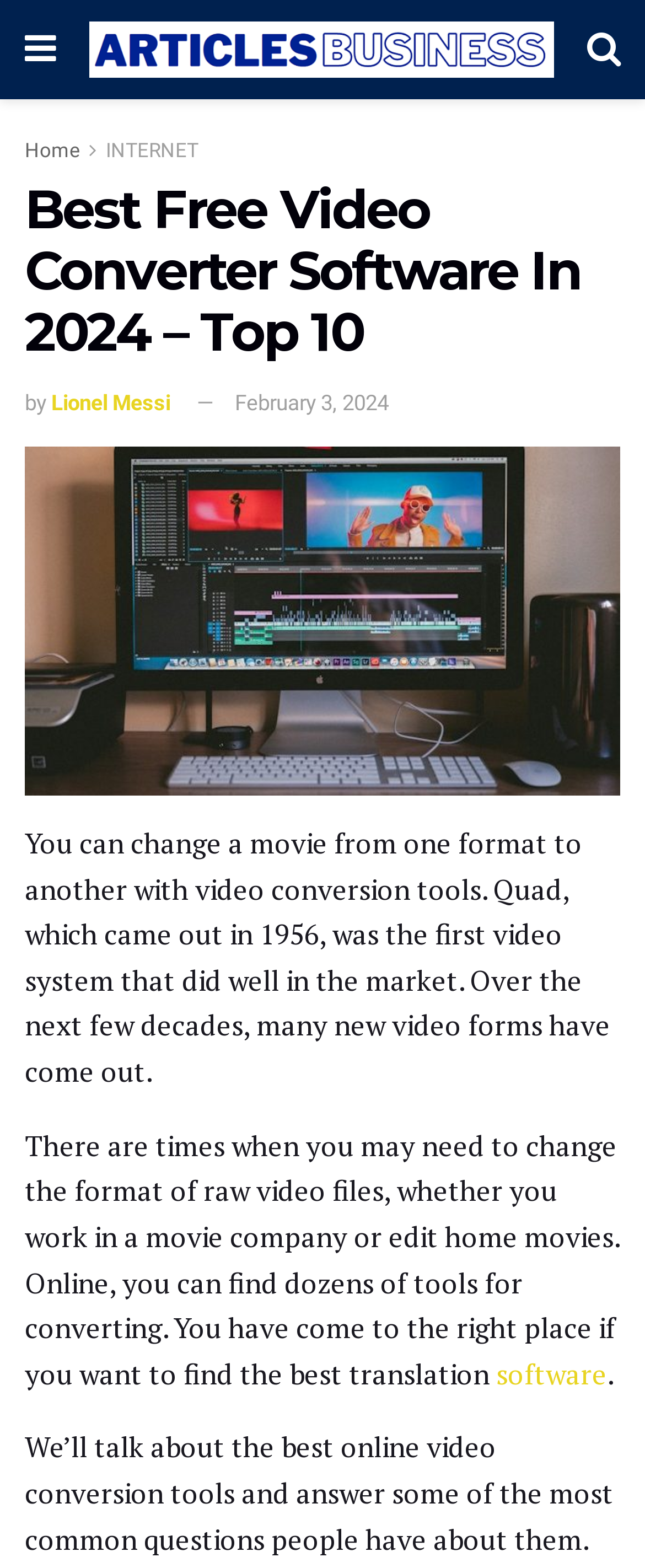Summarize the contents and layout of the webpage in detail.

The webpage is about the best free video converter software in 2024, with a top 10 list. At the top left corner, there is a link with a icon '\uf0c9' and another link "ArticlesBusiness" with an image next to it. On the top right corner, there is a link with an icon '\uf002'. Below these links, there are three more links: "Home", "INTERNET", and a heading that reads "Best Free Video Converter Software In 2024 – Top 10".

Below the heading, there is a byline with the author's name "Lionel Messi" and the date "February 3, 2024". Next to the byline, there is a link "Free Video Converter Software" with an image. The main content of the webpage starts below this link, with a paragraph of text that explains the purpose of video conversion tools and their history. The text is followed by another paragraph that discusses the need to change the format of raw video files and the availability of online conversion tools.

Further down, there is a link to "software" and another paragraph that introduces the topic of the best online video conversion tools and answers to common questions about them. Overall, the webpage has a total of 7 links, 2 images, and 4 blocks of text. The links and images are positioned at the top and middle of the webpage, while the text blocks are placed in the middle and bottom sections.